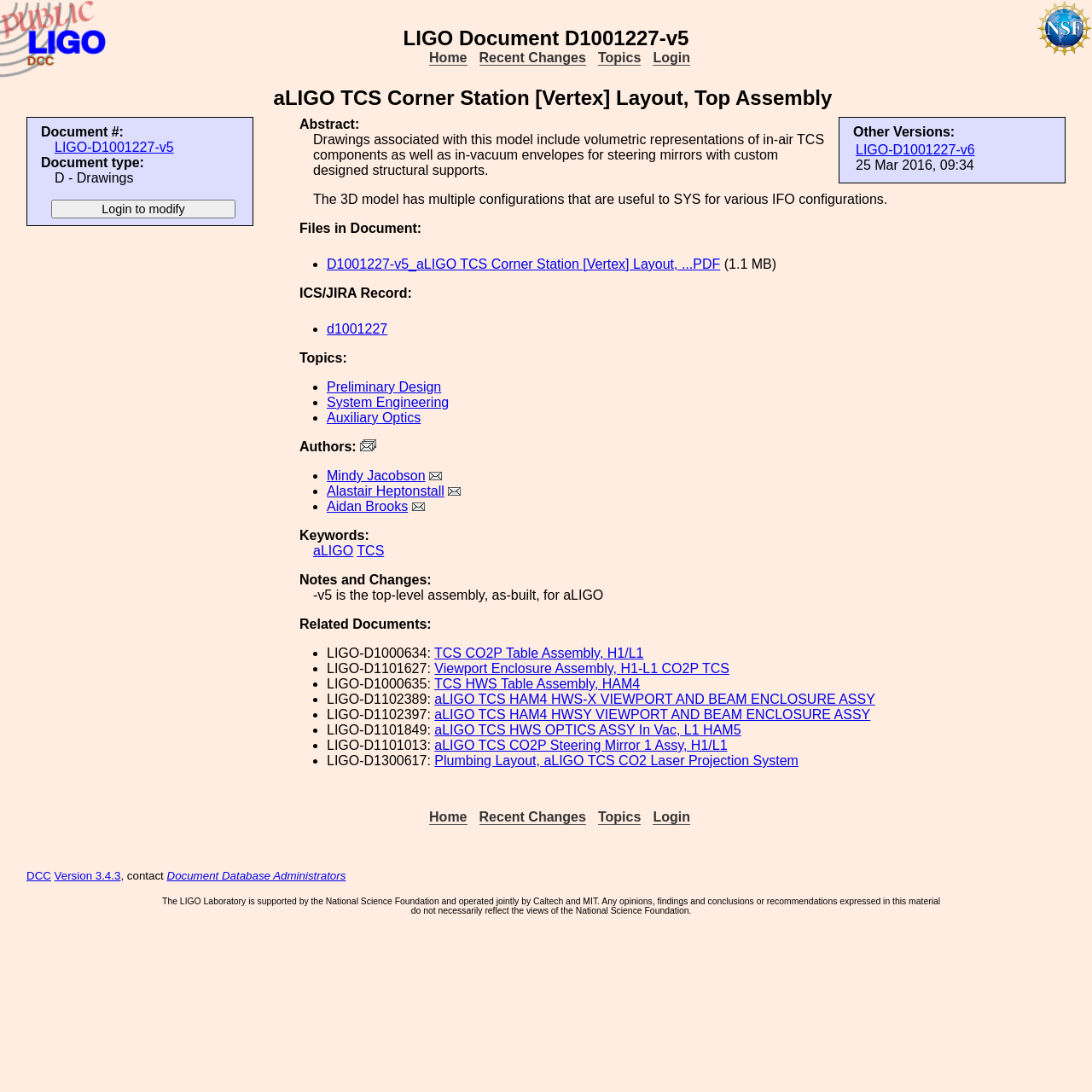Describe all the key features and sections of the webpage thoroughly.

The webpage is about a document titled "LIGO-D1001227-v5: aLIGO TCS Corner Station [Vertex] Layout, Top Assembly". At the top, there is a heading with the document title, followed by a row of links to "Home", "Recent Changes", "Topics", and "Login". Below this, there is a description list with details about the document, including its number, type, and abstract. The abstract describes the document as containing drawings associated with a model, including volumetric representations of in-air TCS components and in-vacuum envelopes for steering mirrors with custom designed structural supports.

To the right of the description list, there is a section titled "Other Versions" with a table listing different versions of the document, including links to each version. Below this, there are several description lists with information about the document, including files, ICS/JIRA records, topics, authors, and keywords. The authors section lists three authors, each with a link to send an email to them. The keywords section lists two keywords, "aLIGO" and "TCS", each with a link.

At the bottom of the page, there is a section titled "Notes and Changes" with a brief description of the document's version history. Overall, the webpage appears to be a document management system page, providing detailed information about a specific document and its associated metadata.